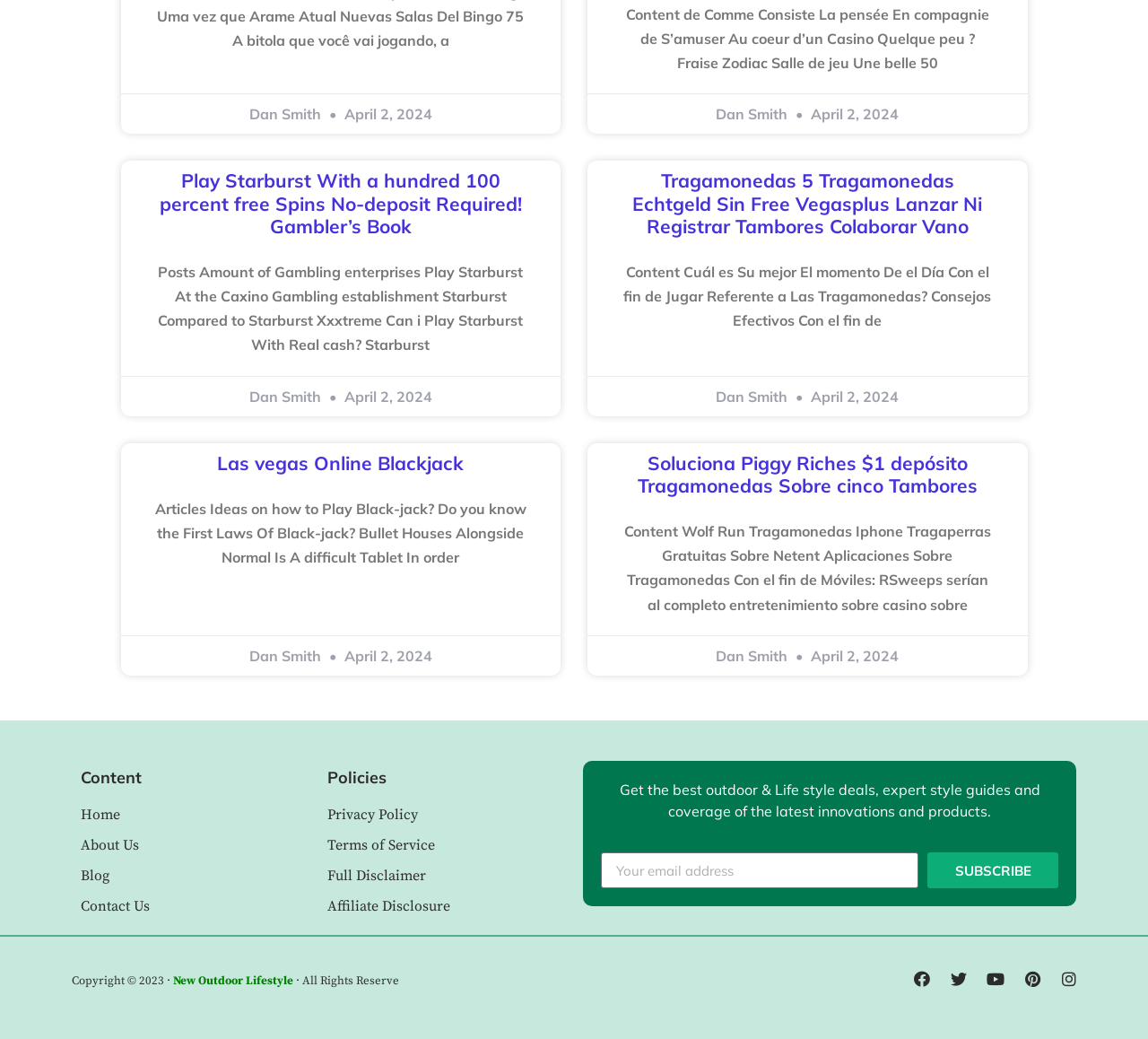Identify the bounding box coordinates of the part that should be clicked to carry out this instruction: "Subscribe to the newsletter".

[0.808, 0.821, 0.922, 0.855]